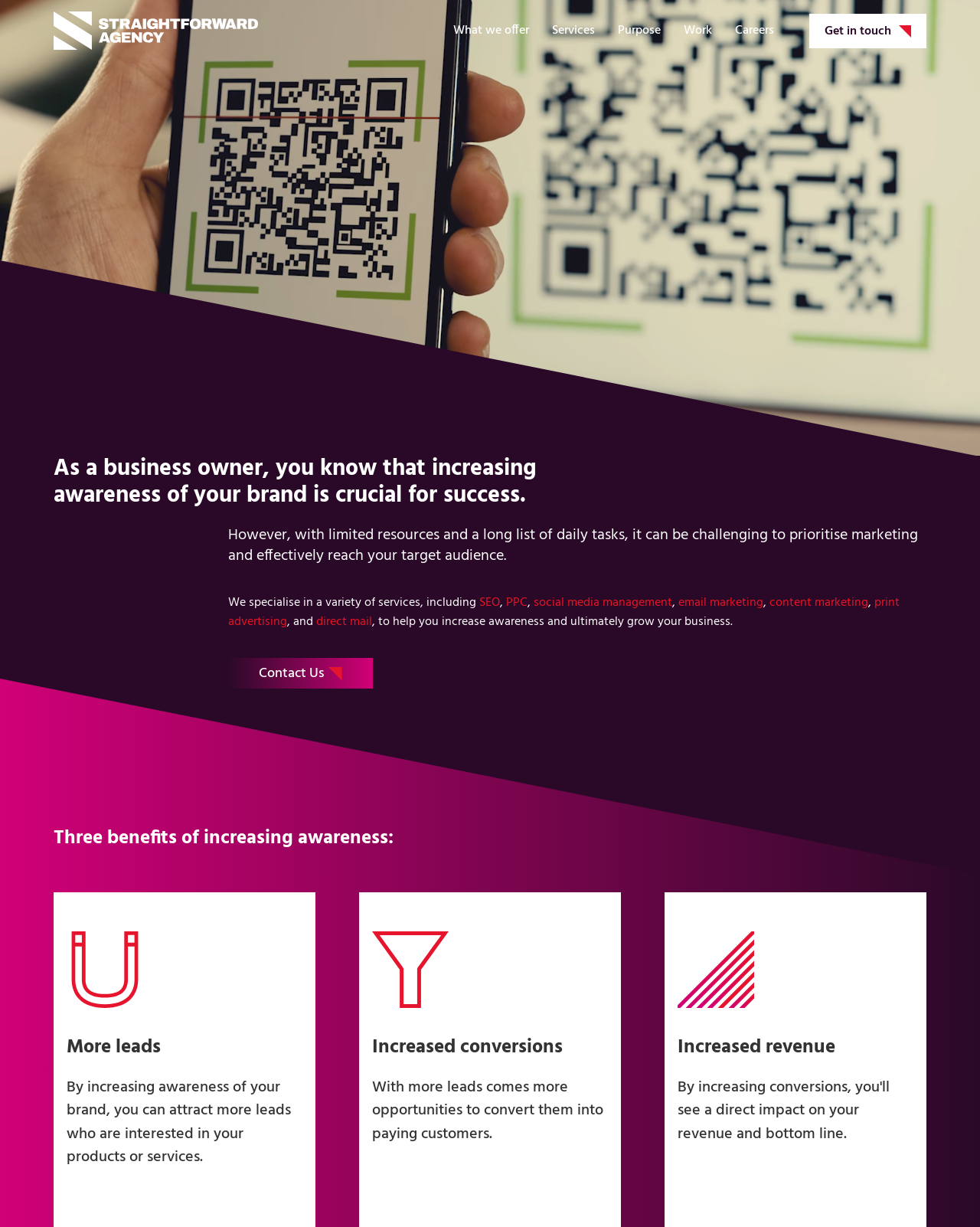Kindly determine the bounding box coordinates for the area that needs to be clicked to execute this instruction: "Get in touch".

[0.826, 0.011, 0.945, 0.039]